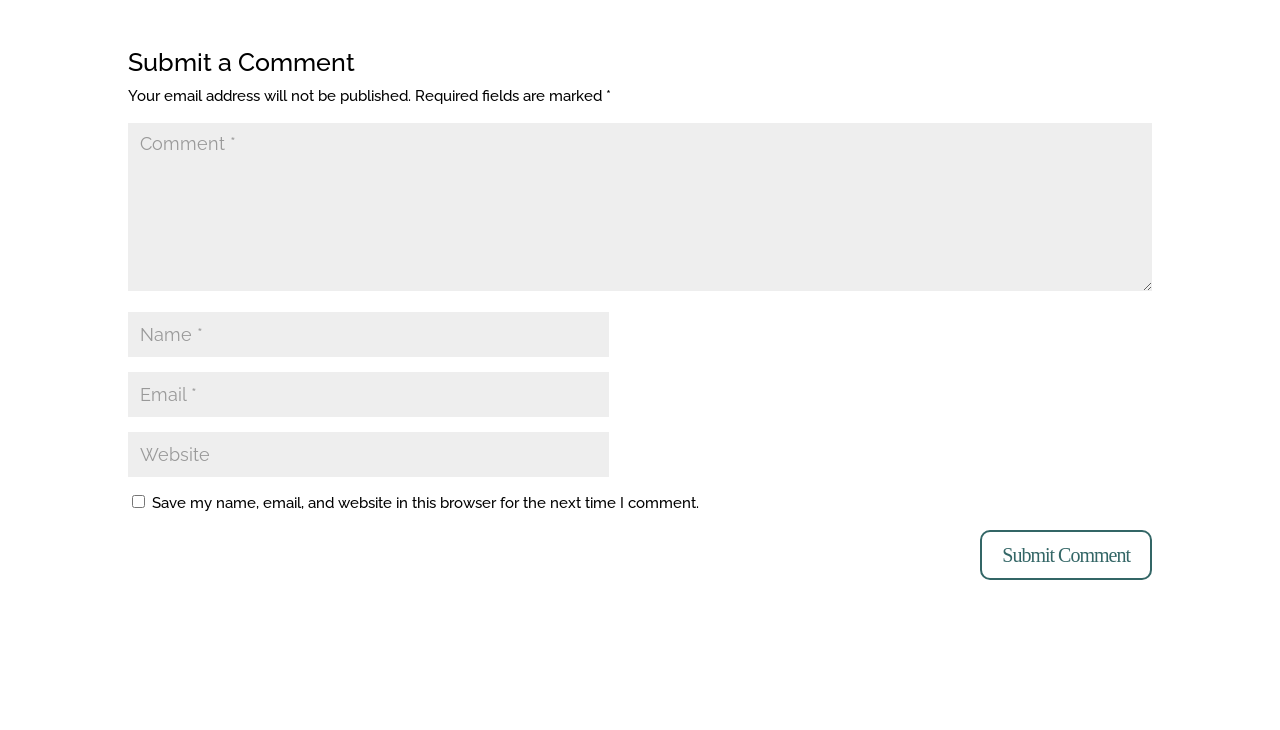Answer in one word or a short phrase: 
What is the function of the checkbox?

Save comment info